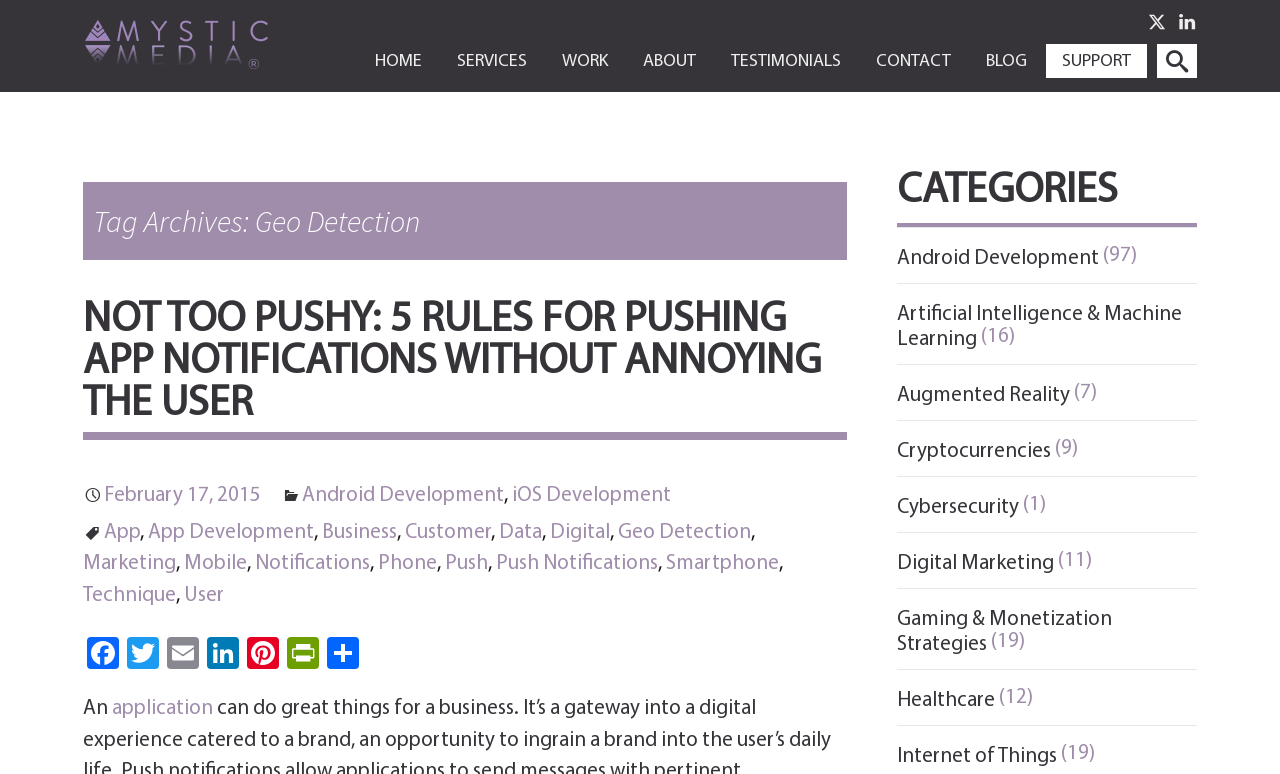Please identify the primary heading on the webpage and return its text.

Tag Archives: Geo Detection